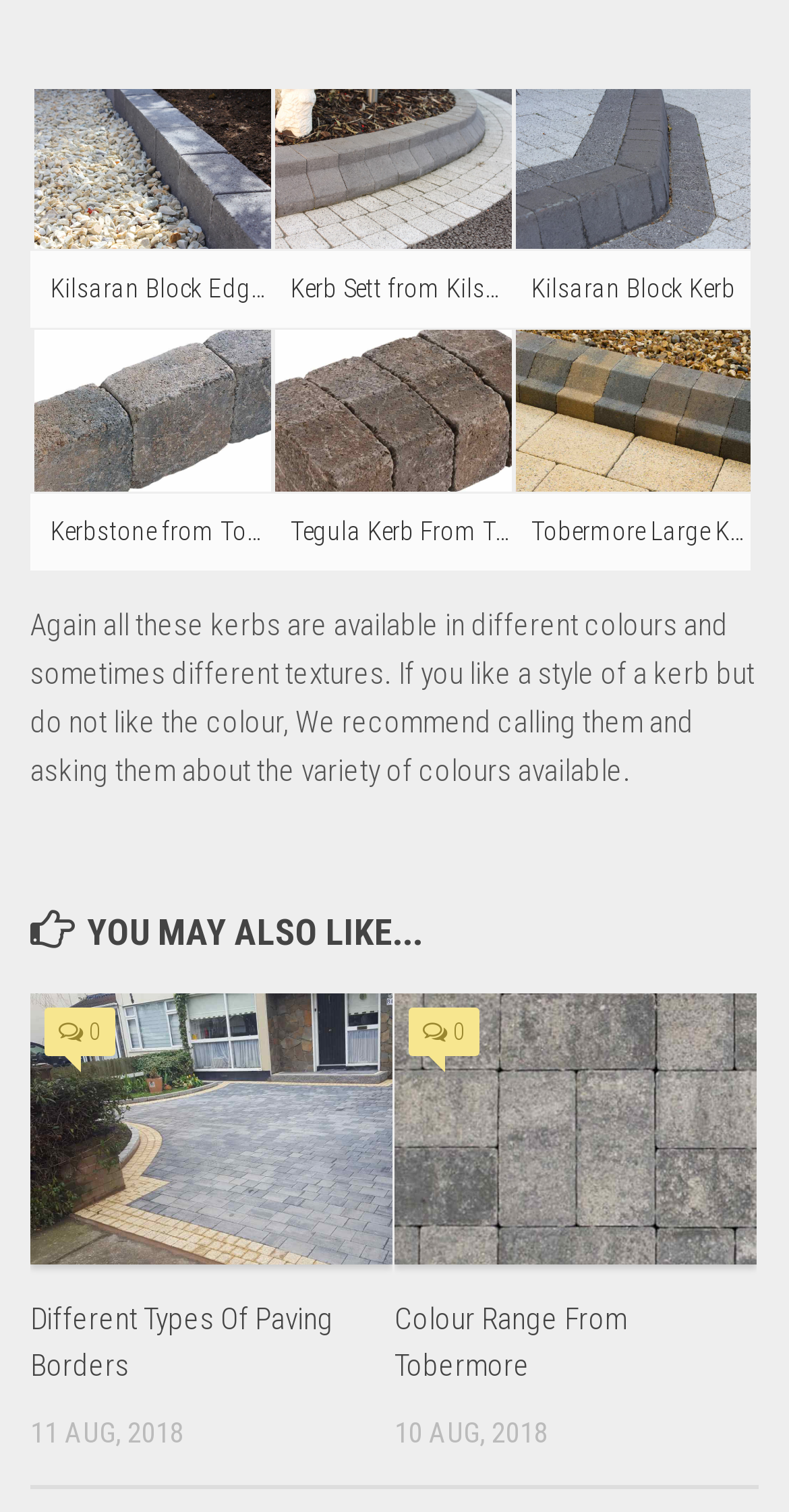Using the provided description aria-describedby="gallery-1-133", find the bounding box coordinates for the UI element. Provide the coordinates in (top-left x, top-left y, bottom-right x, bottom-right y) format, ensuring all values are between 0 and 1.

[0.648, 0.217, 0.952, 0.326]